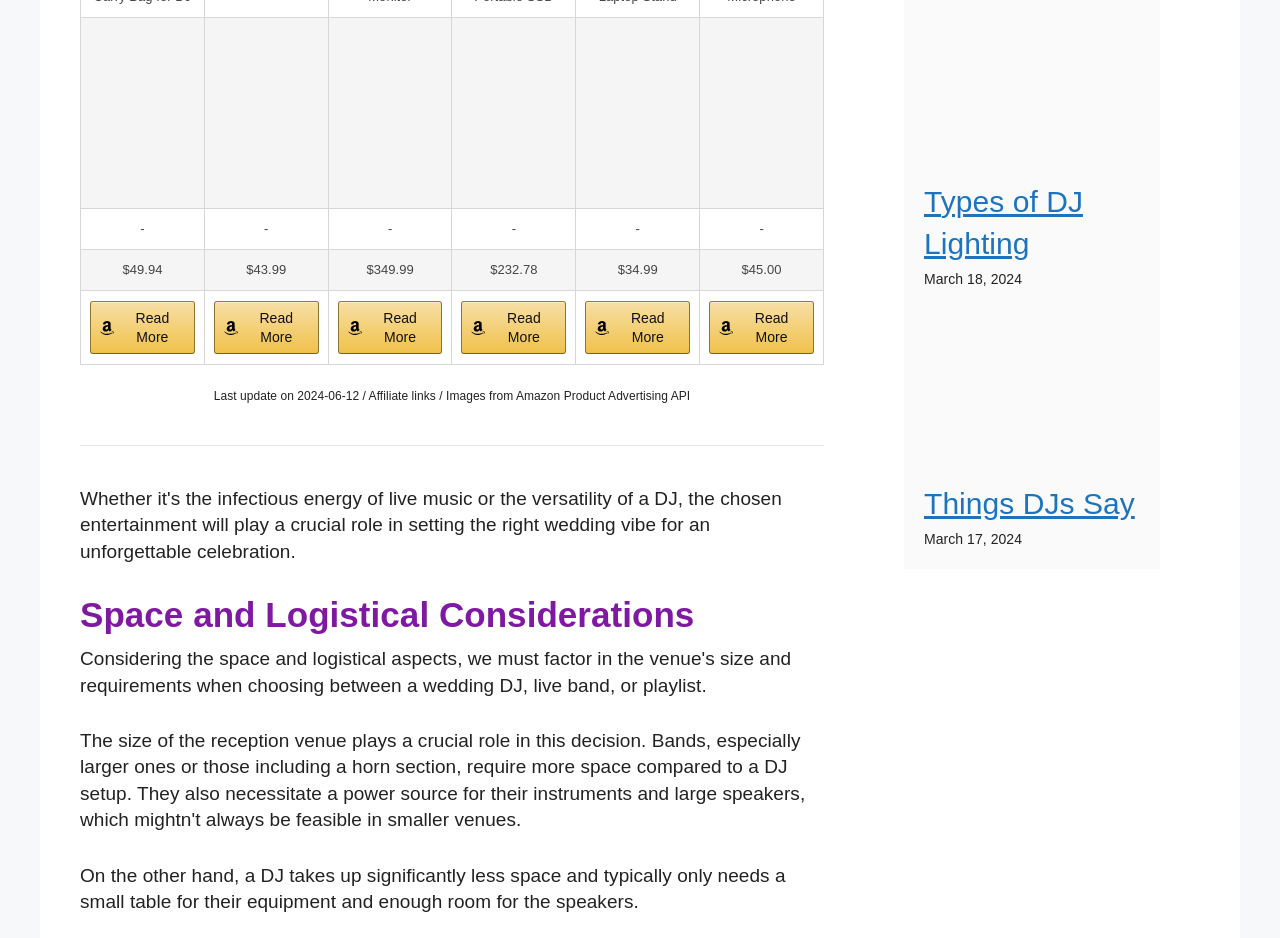What is the date of the article 'Things DJs Say'? Refer to the image and provide a one-word or short phrase answer.

March 17, 2024